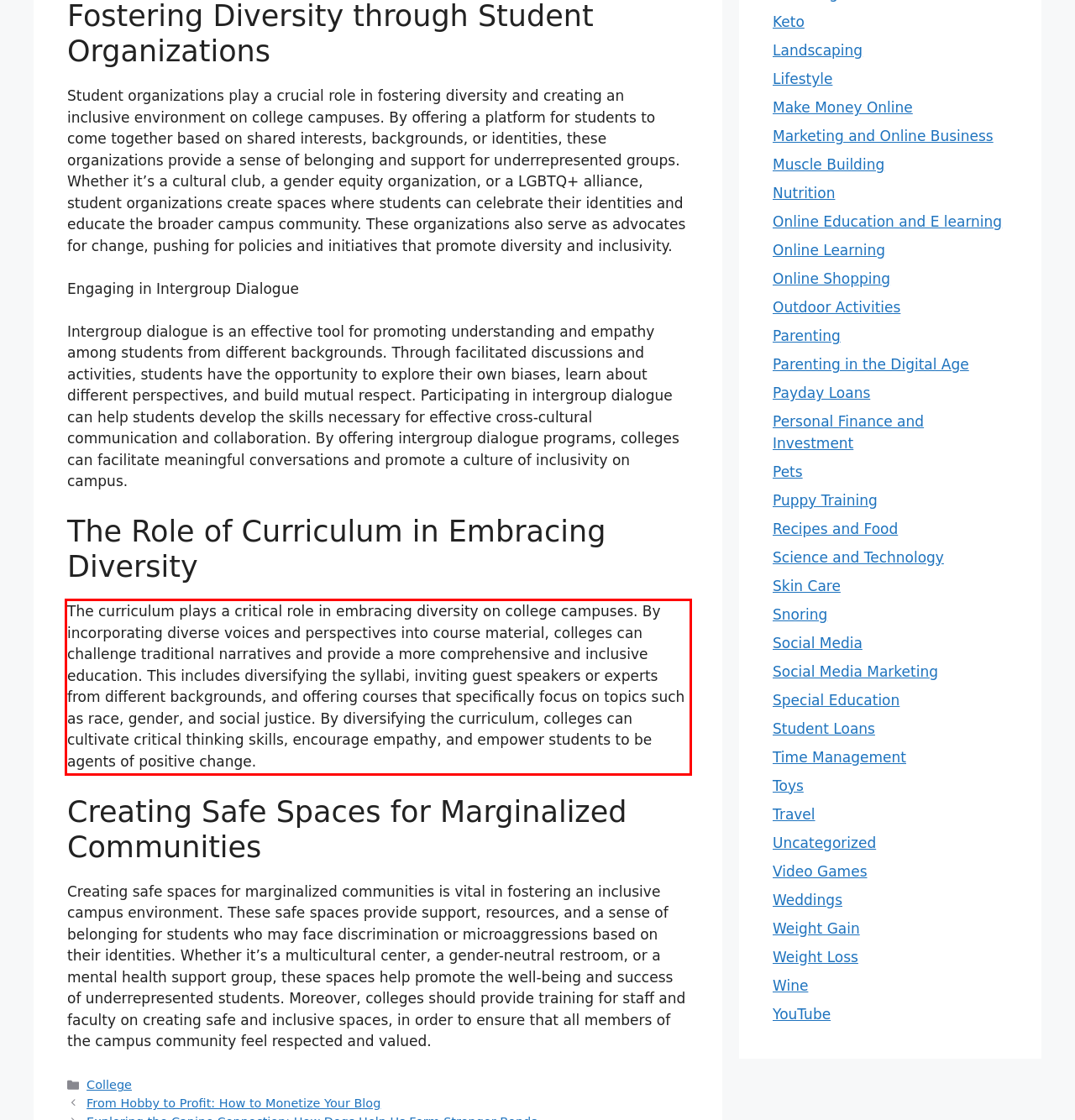Given a webpage screenshot with a red bounding box, perform OCR to read and deliver the text enclosed by the red bounding box.

The curriculum plays a critical role in embracing diversity on college campuses.​ By incorporating diverse voices and perspectives into course material, colleges can challenge traditional narratives and provide a more comprehensive and inclusive education.​ This includes diversifying the syllabi, inviting guest speakers or experts from different backgrounds, and offering courses that specifically focus on topics such as race, gender, and social justice.​ By diversifying the curriculum, colleges can cultivate critical thinking skills, encourage empathy, and empower students to be agents of positive change.​